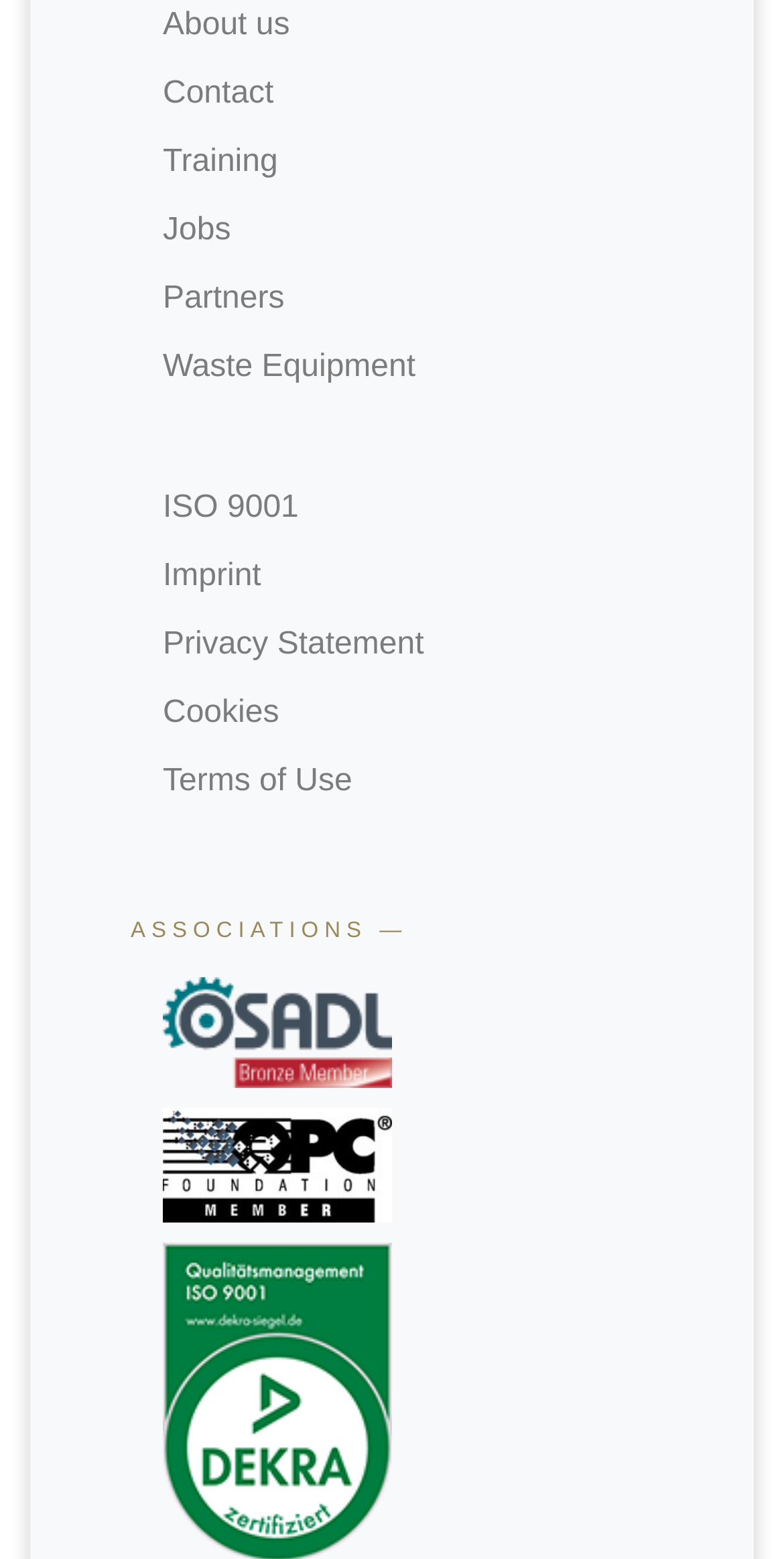Locate the bounding box coordinates of the element that needs to be clicked to carry out the instruction: "Visit OPC-Membership page". The coordinates should be given as four float numbers ranging from 0 to 1, i.e., [left, top, right, bottom].

[0.208, 0.736, 0.5, 0.758]